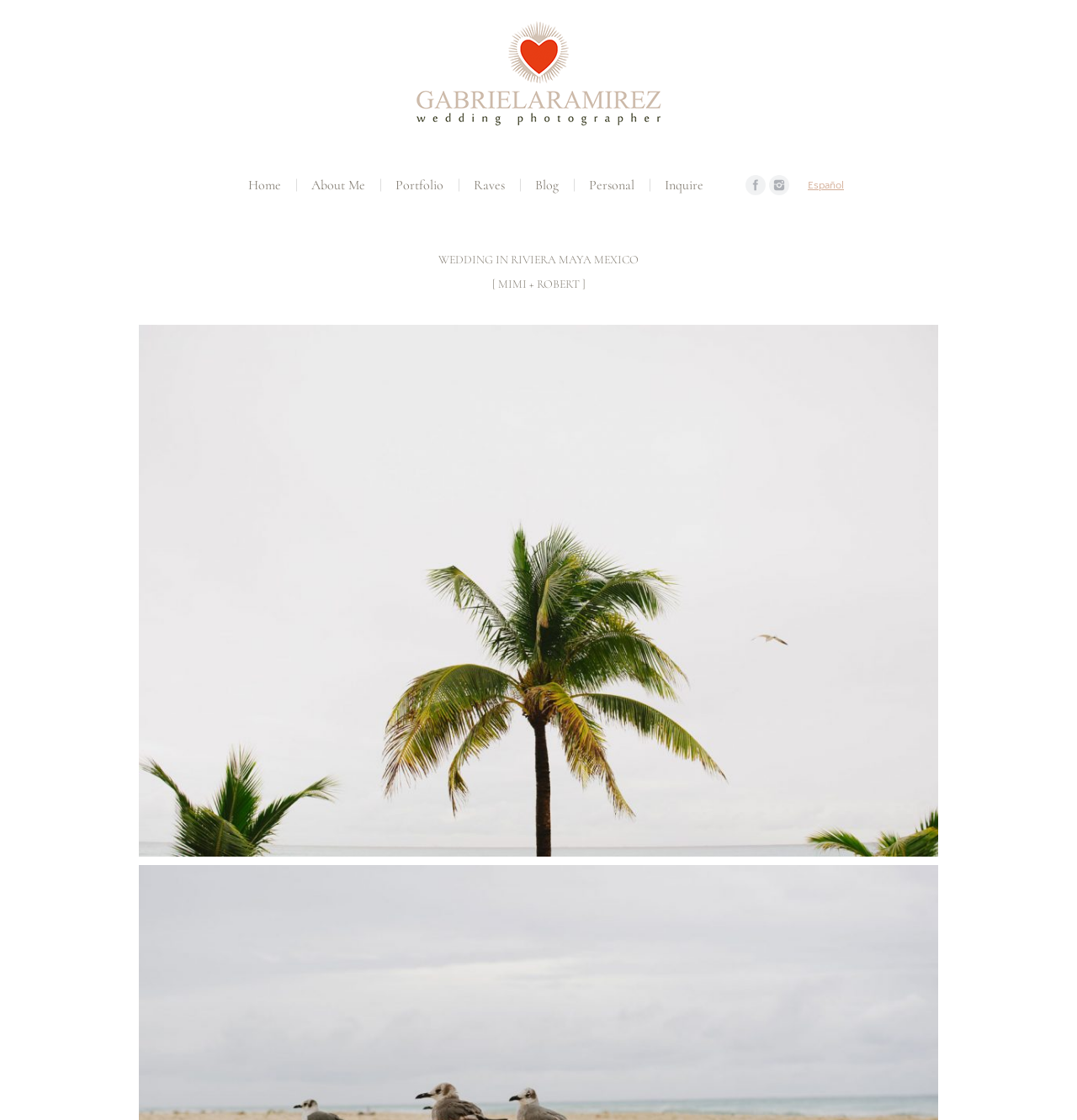Identify the bounding box coordinates of the section that should be clicked to achieve the task described: "Switch to 'Español'".

[0.75, 0.16, 0.784, 0.17]